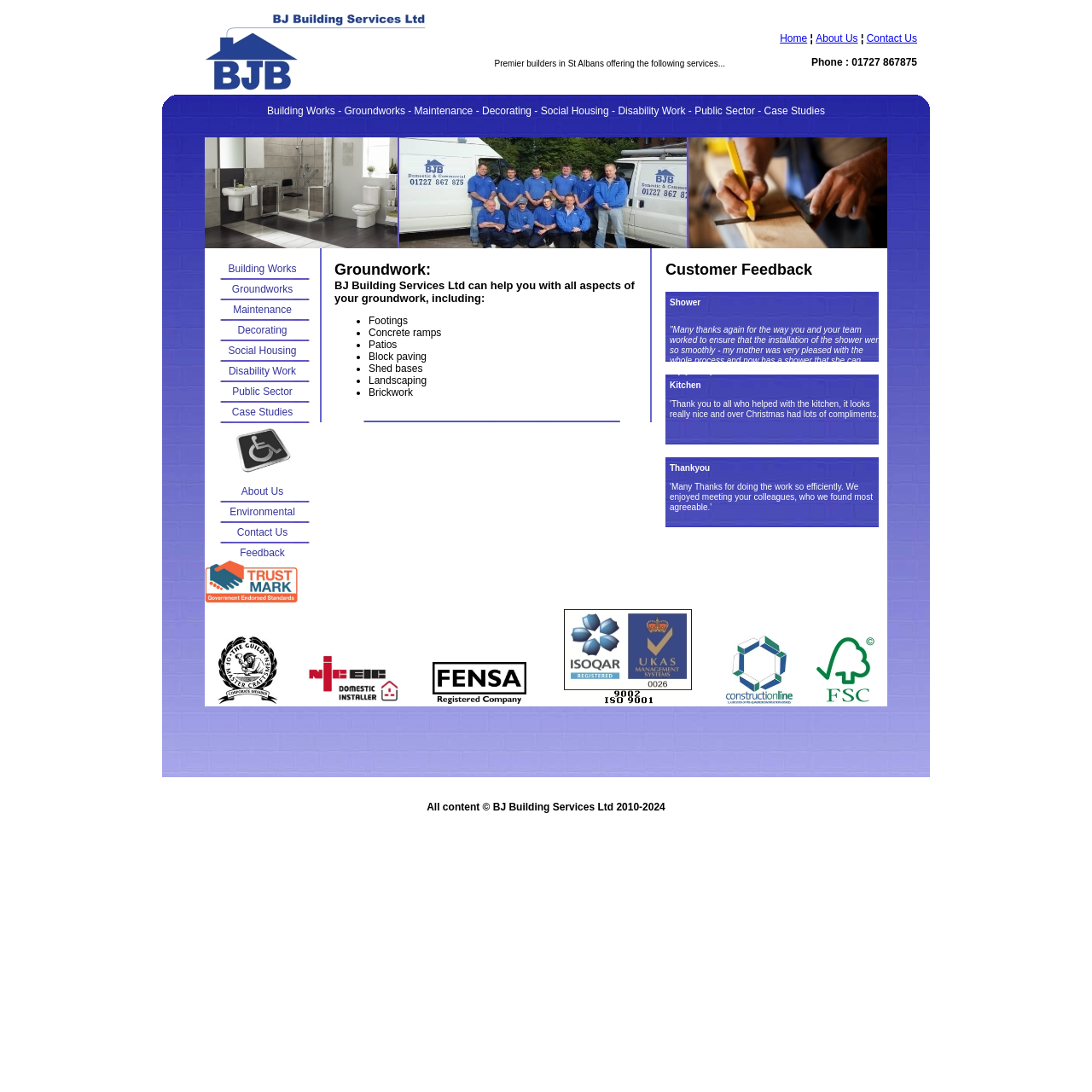Determine the bounding box for the UI element as described: "About Us". The coordinates should be represented as four float numbers between 0 and 1, formatted as [left, top, right, bottom].

[0.221, 0.445, 0.26, 0.455]